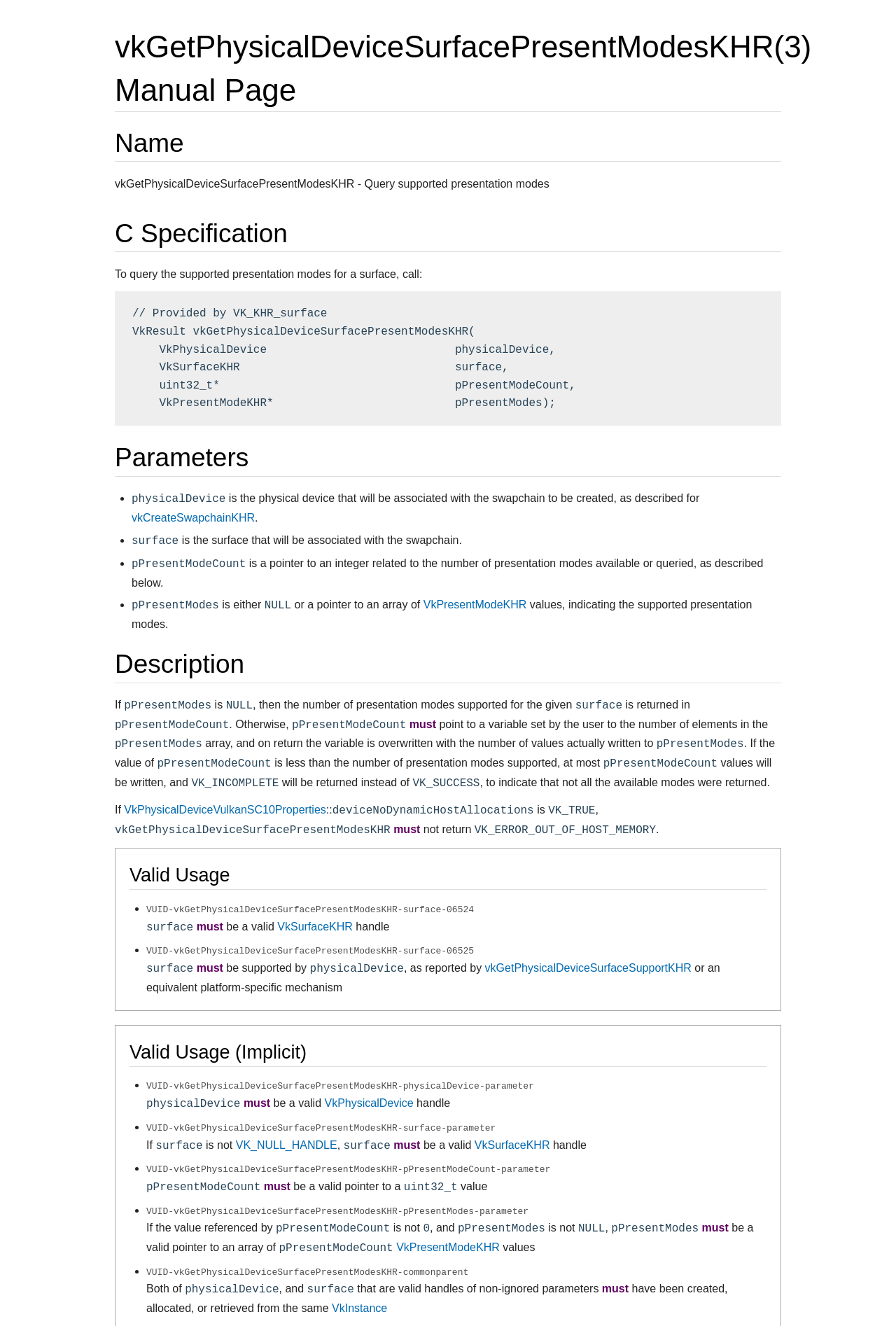Can you find the bounding box coordinates for the element to click on to achieve the instruction: "click the link VkSurfaceKHR"?

[0.31, 0.694, 0.394, 0.703]